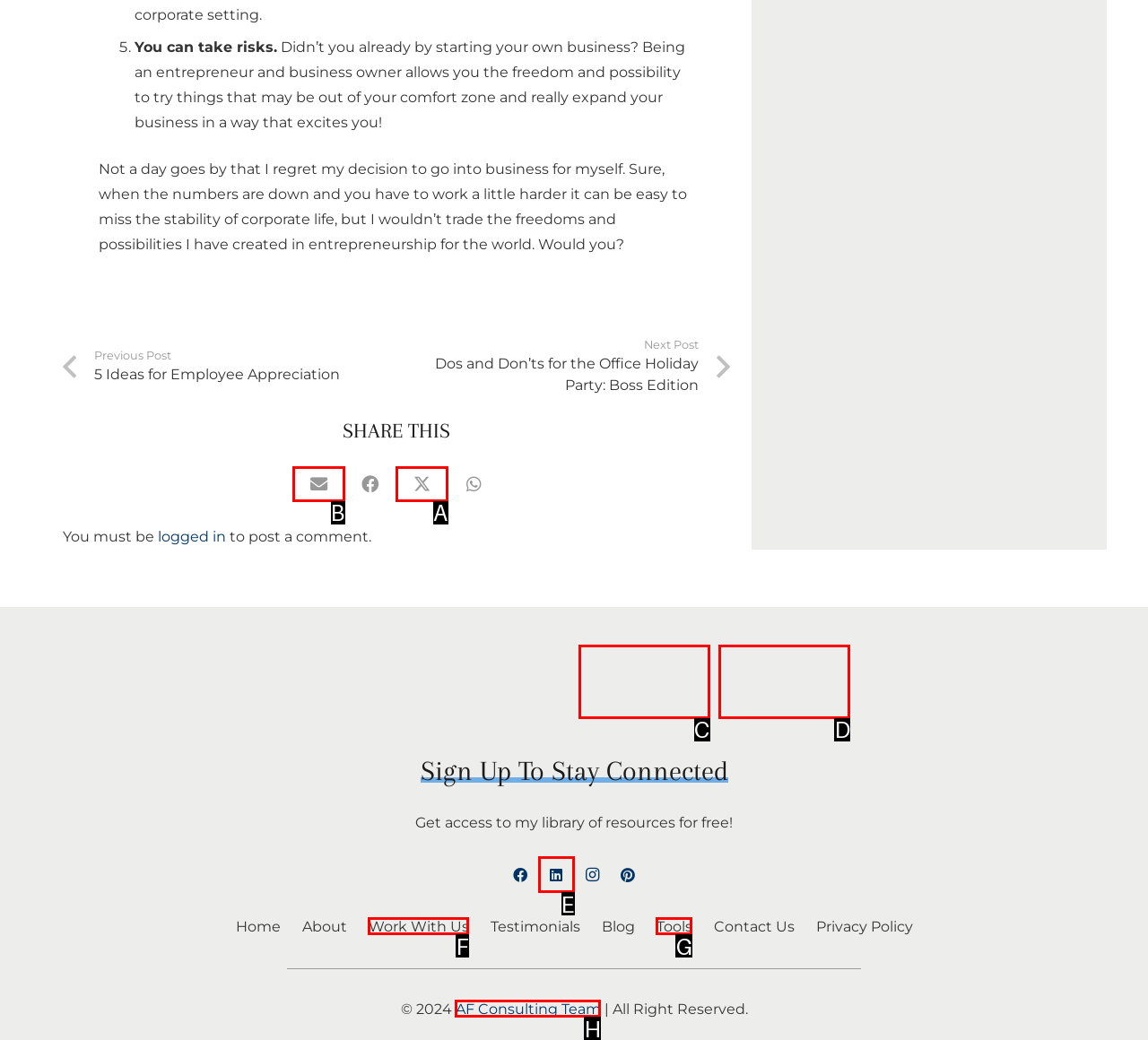Indicate the HTML element that should be clicked to perform the task: Share this on Twitter Reply with the letter corresponding to the chosen option.

A